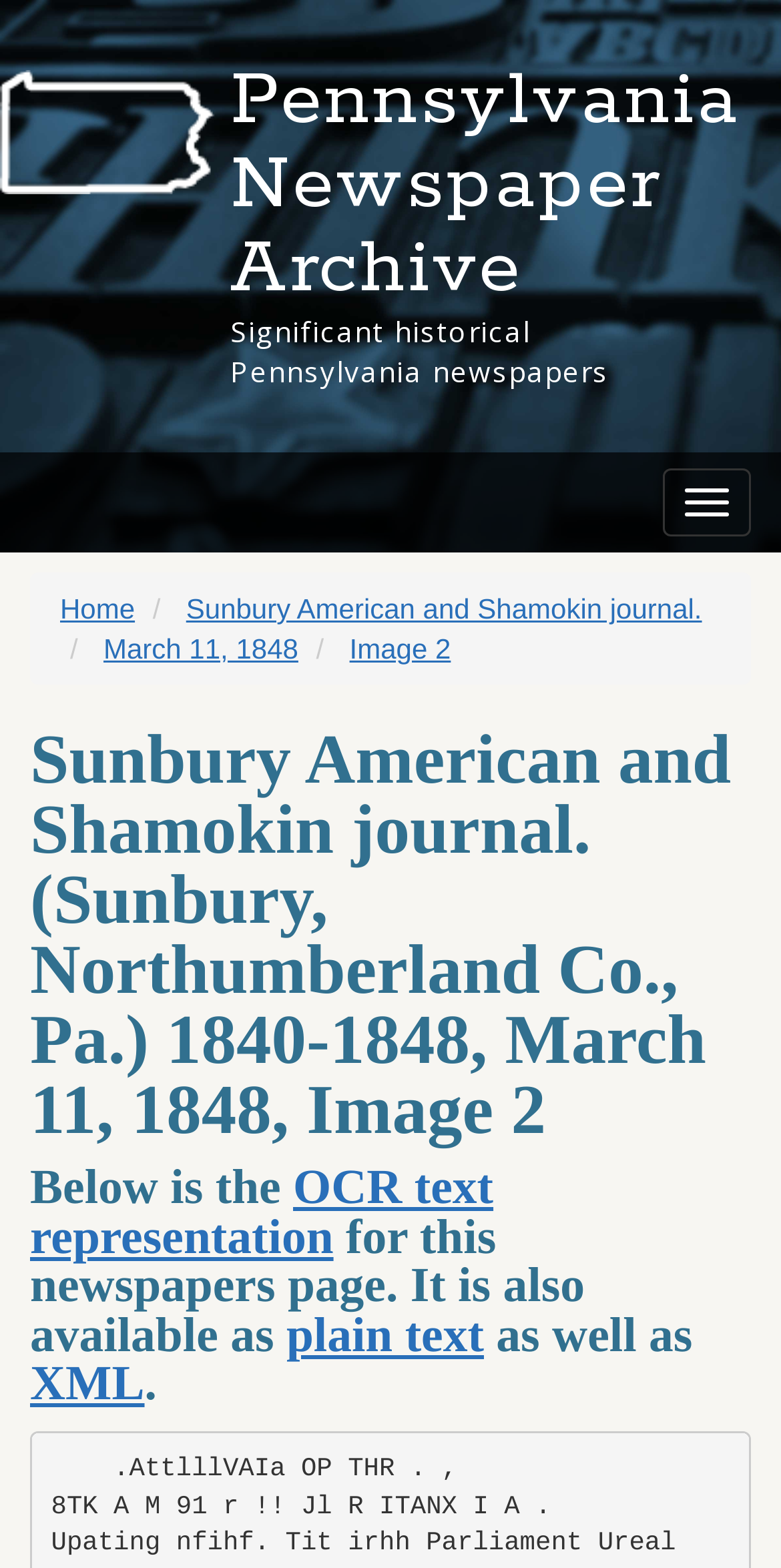Use a single word or phrase to answer the question: 
What is the date of the newspaper issue?

March 11, 1848